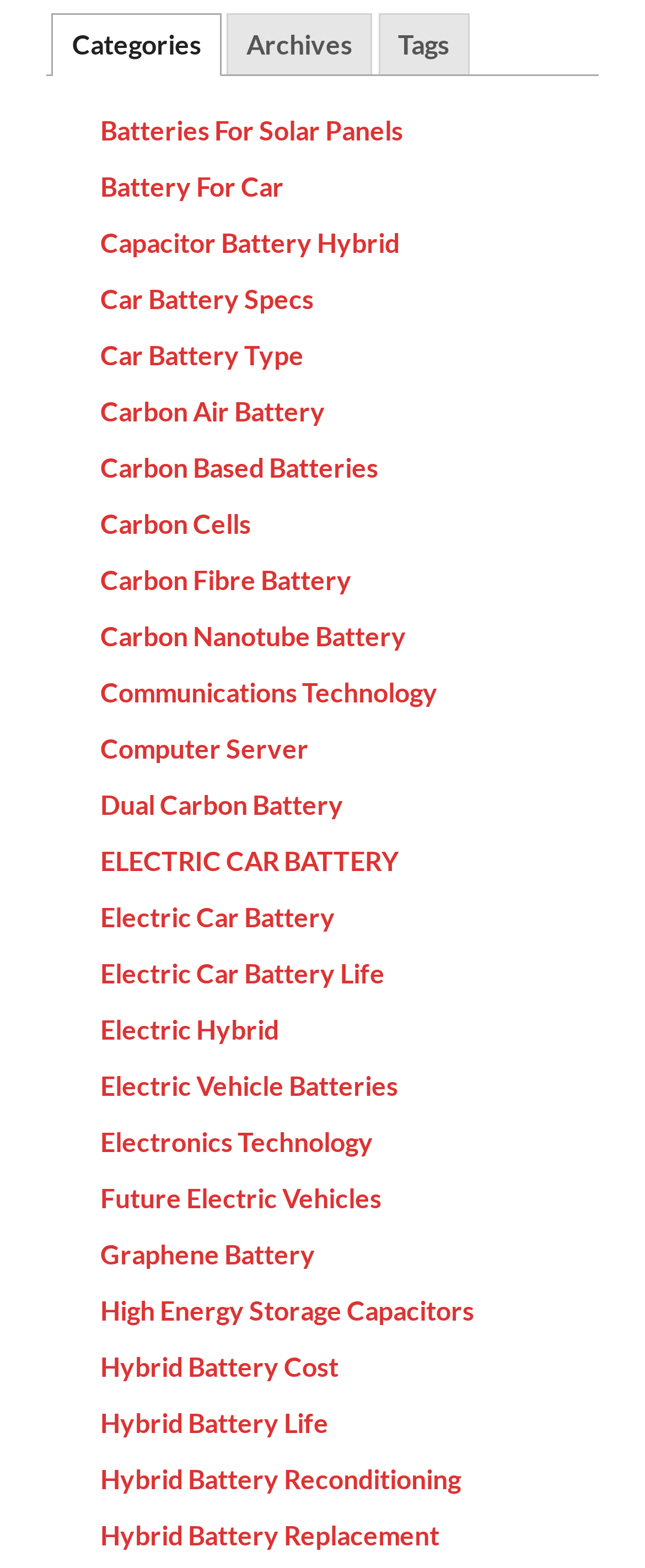Identify the bounding box coordinates for the element you need to click to achieve the following task: "Click on the 'Categories' tab". The coordinates must be four float values ranging from 0 to 1, formatted as [left, top, right, bottom].

[0.08, 0.008, 0.343, 0.049]